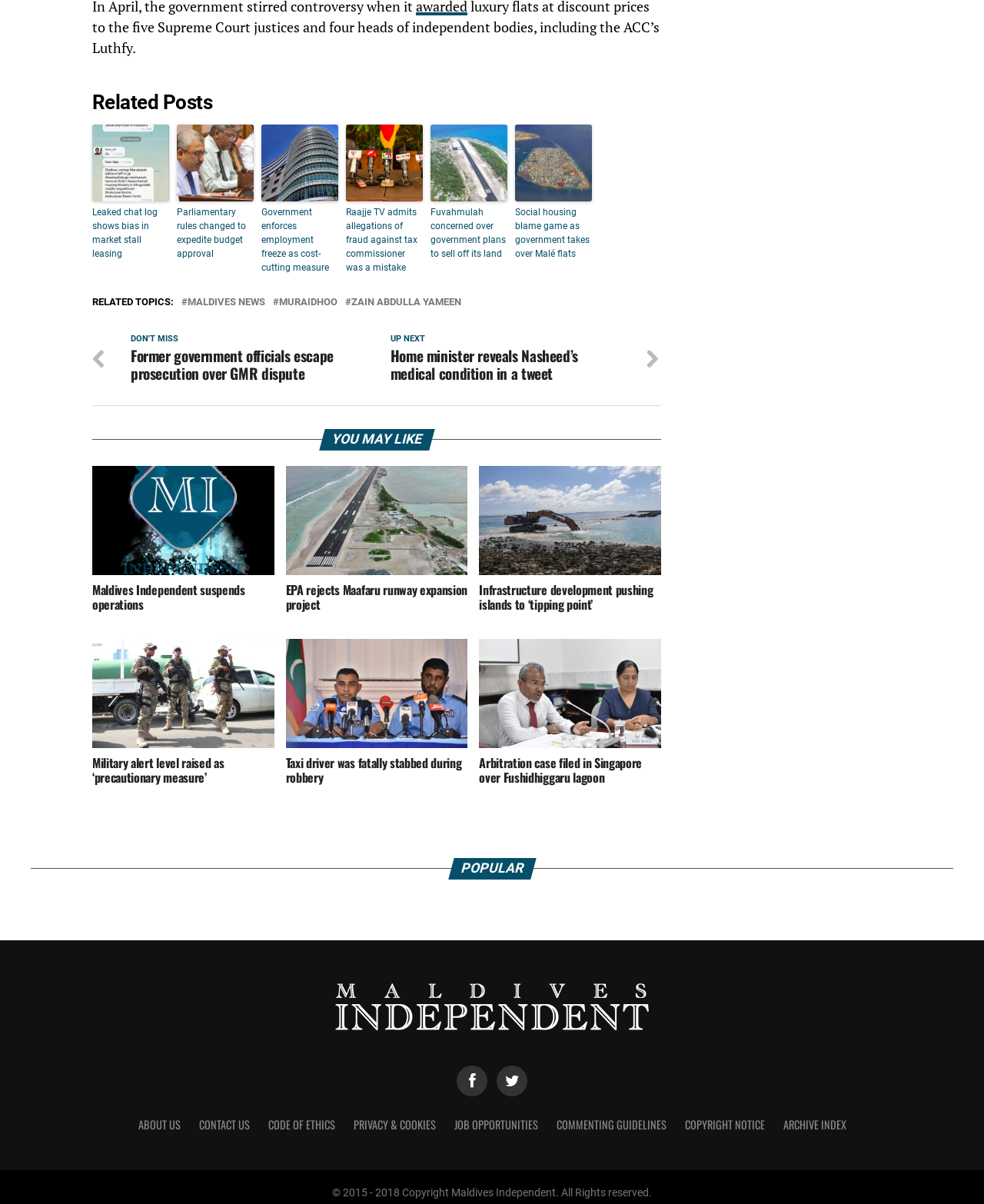Provide the bounding box coordinates of the HTML element this sentence describes: "Code of Ethics". The bounding box coordinates consist of four float numbers between 0 and 1, i.e., [left, top, right, bottom].

[0.272, 0.927, 0.34, 0.941]